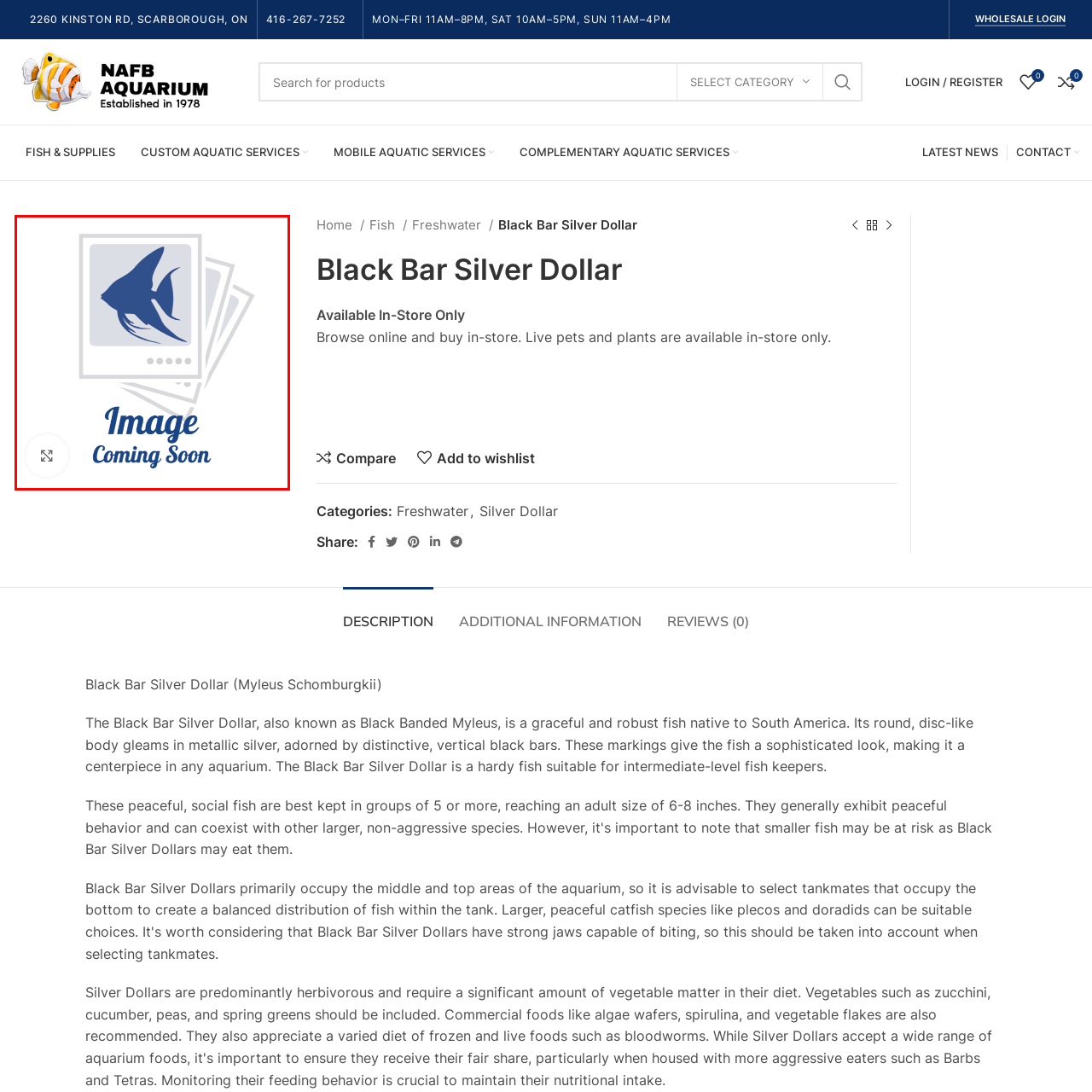Write a thorough description of the contents of the image marked by the red outline.

This image, labeled "Image Coming Soon," features a stylized representation of a fish, silhouetted in blue. The design gives it a modern and minimalistic look, set against a light background. Below the fish, the text "Image Coming Soon" is displayed in an elegant font, indicating that a product image for the Black Bar Silver Dollar is forthcoming. This product is available at NAFB Aquarium, tailored for enthusiasts eager to learn more about this particular freshwater fish. The design subtly hints at the aquatic theme of the aquarium, enhancing the anticipation for the forthcoming product details and visuals.